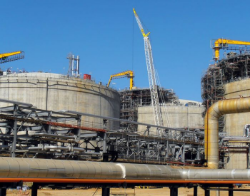What is the purpose of the cranes in the image?
Refer to the screenshot and respond with a concise word or phrase.

Construction or maintenance